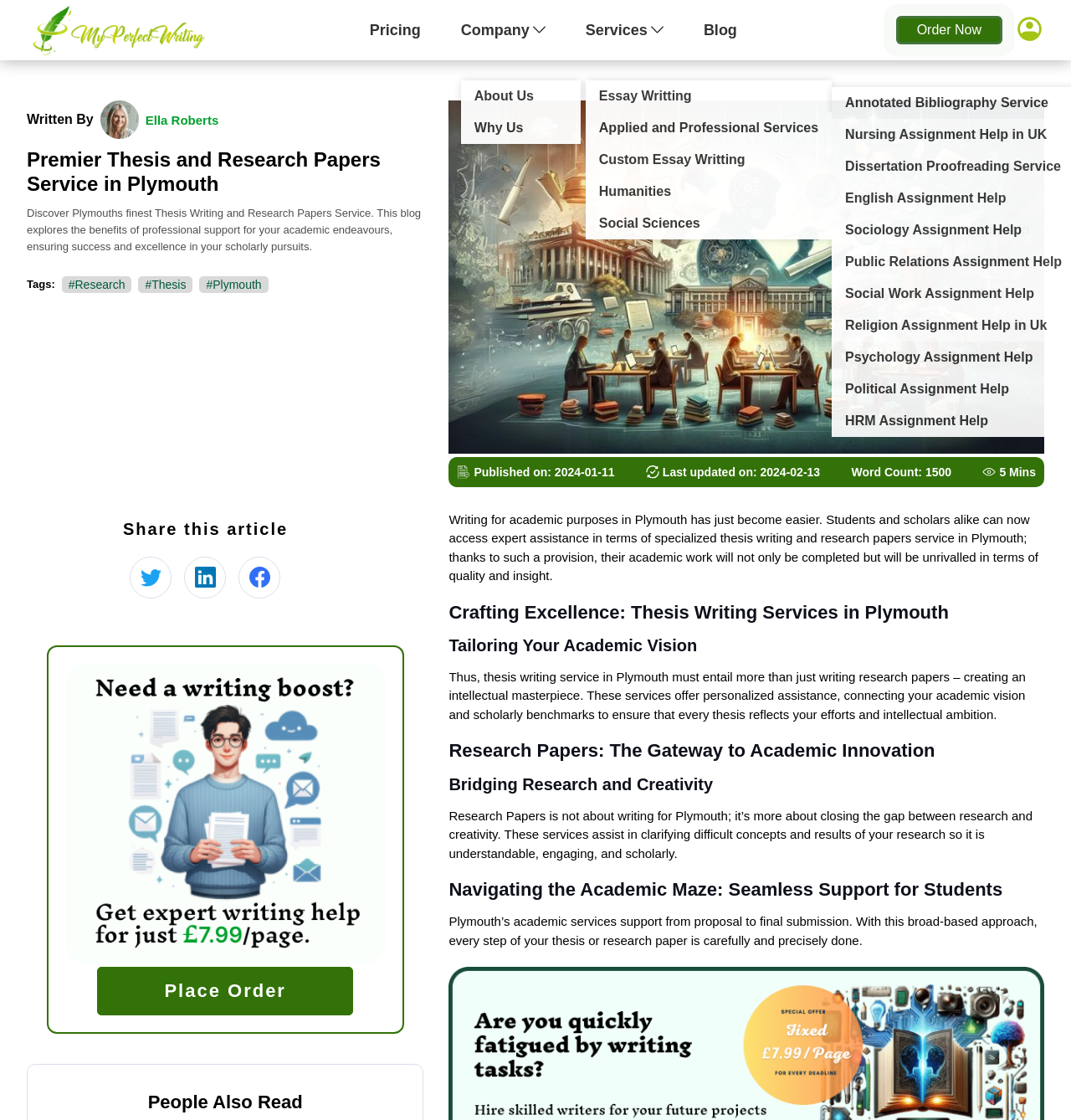Provide a brief response using a word or short phrase to this question:
What is the word count of the blog post?

1500